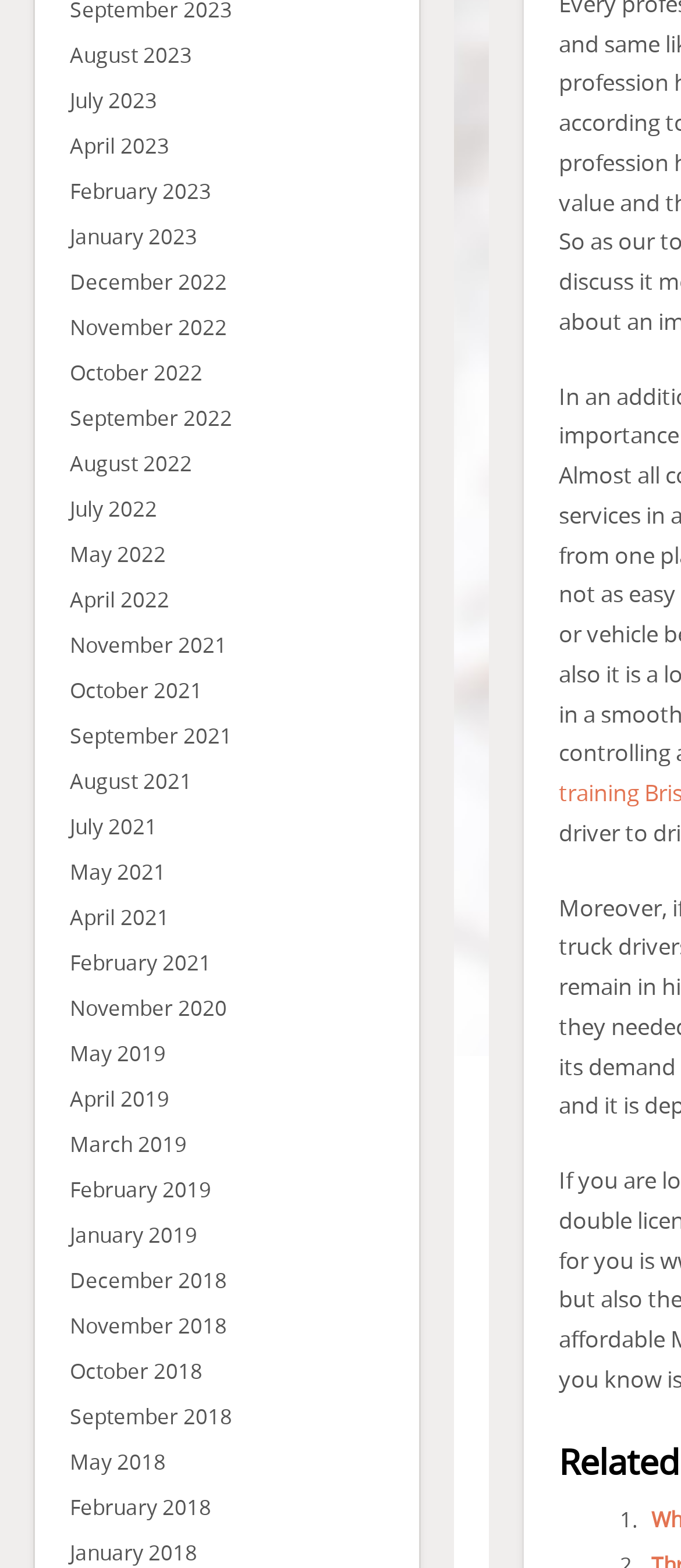Find the bounding box coordinates for the area you need to click to carry out the instruction: "Share on Facebook". The coordinates should be four float numbers between 0 and 1, indicated as [left, top, right, bottom].

None